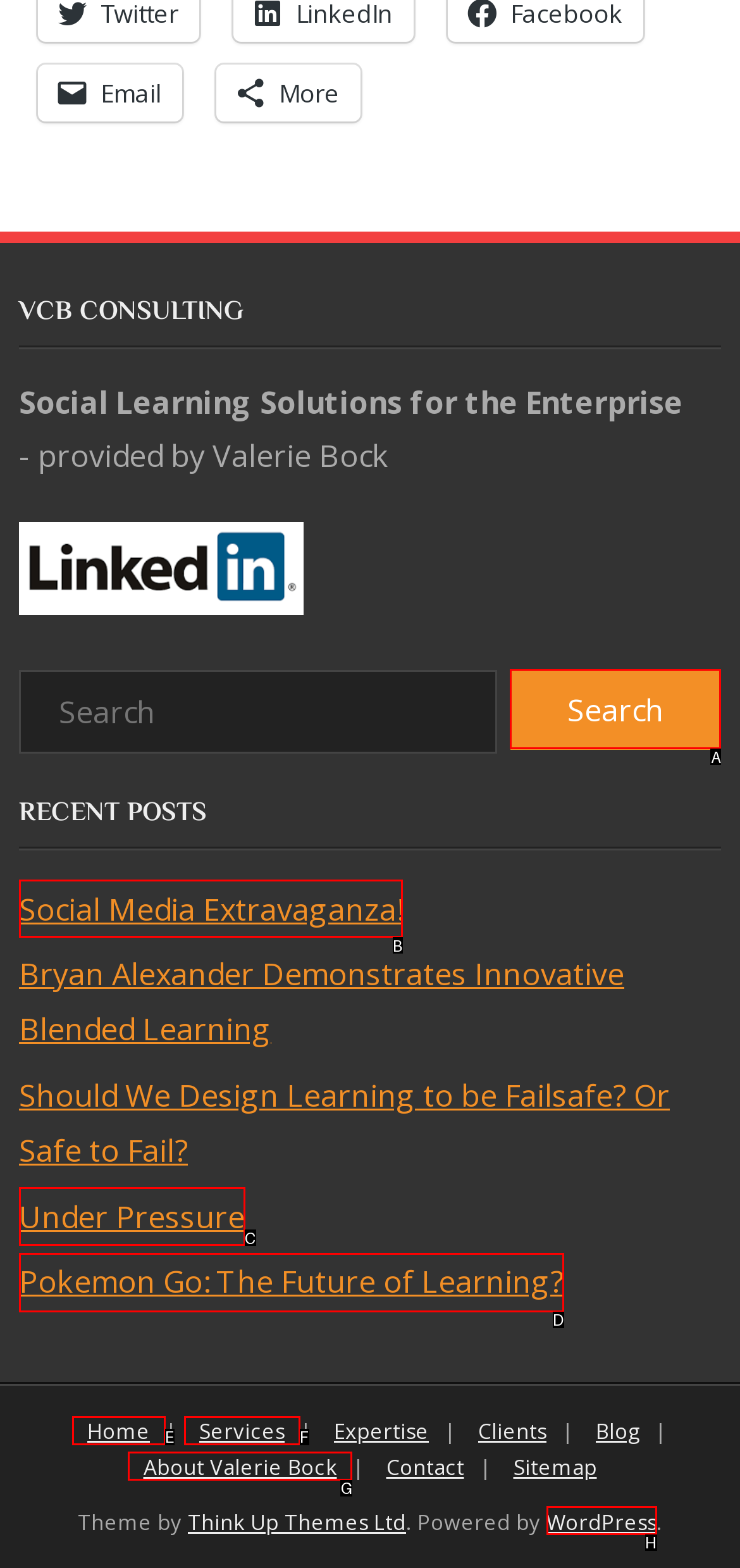For the given instruction: Read recent post 'Social Media Extravaganza!', determine which boxed UI element should be clicked. Answer with the letter of the corresponding option directly.

B